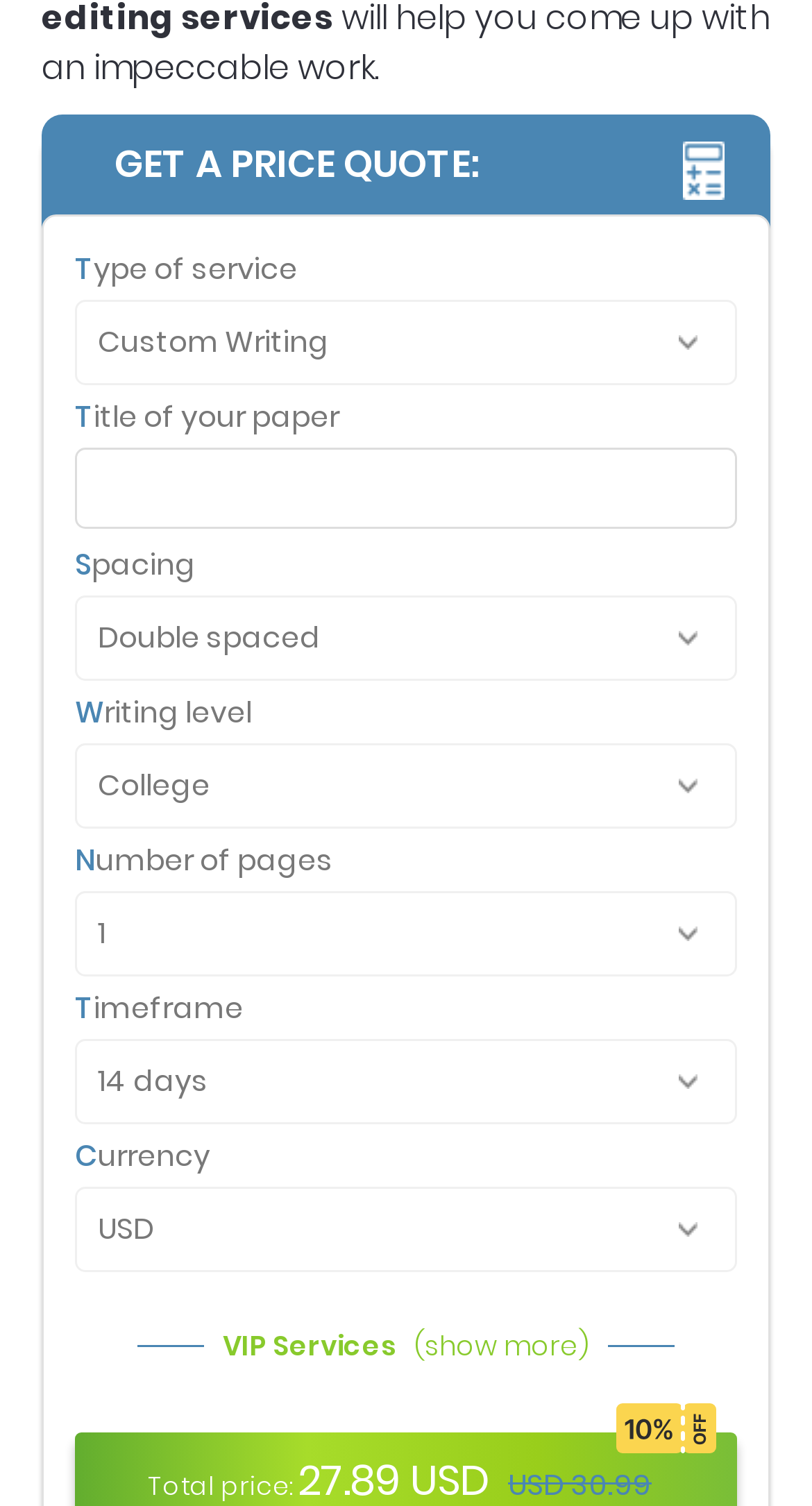Could you provide the bounding box coordinates for the portion of the screen to click to complete this instruction: "Choose a writing level"?

[0.092, 0.493, 0.908, 0.55]